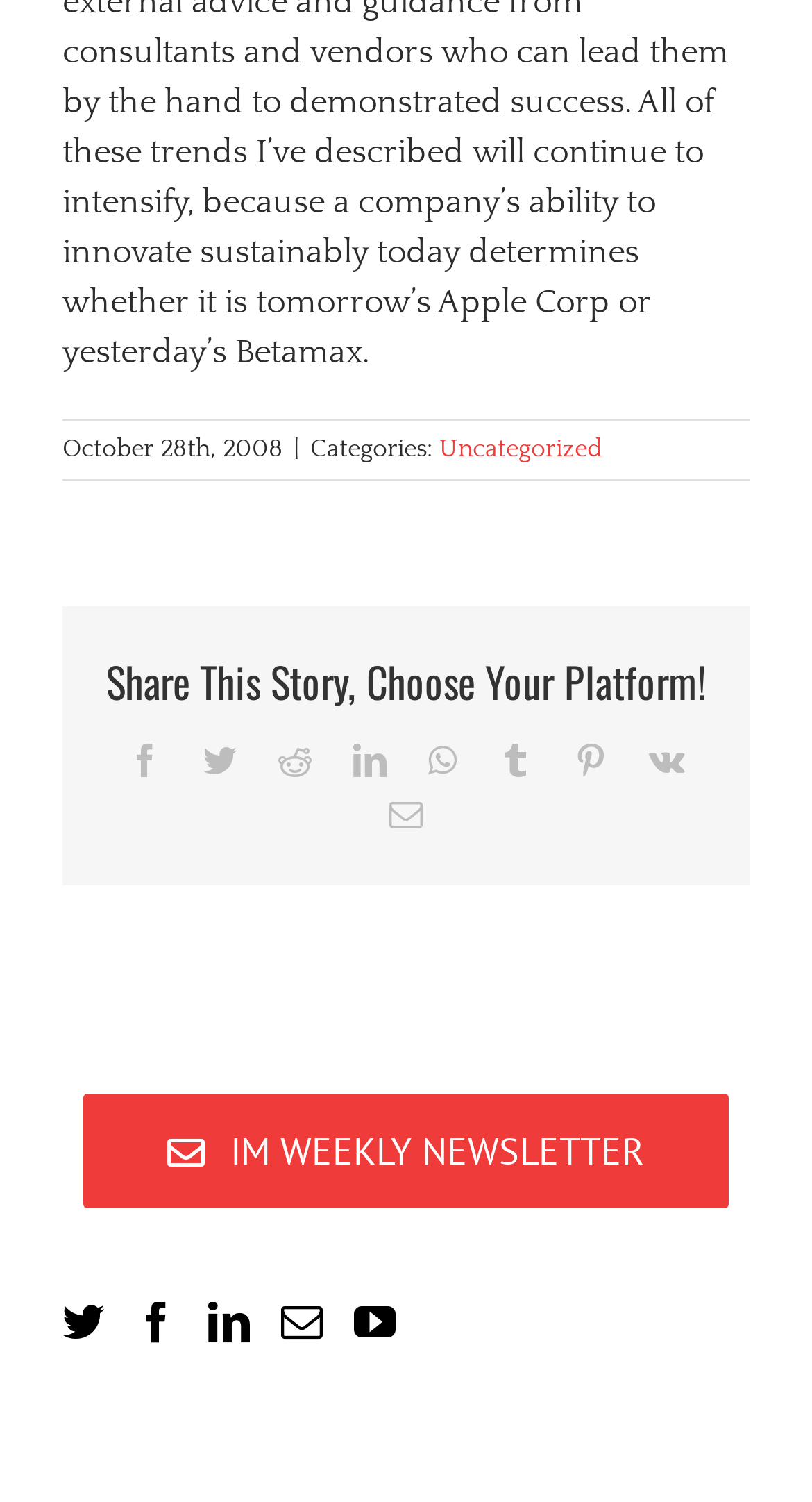Please identify the bounding box coordinates of the element's region that should be clicked to execute the following instruction: "View LinkedIn profile". The bounding box coordinates must be four float numbers between 0 and 1, i.e., [left, top, right, bottom].

[0.256, 0.867, 0.308, 0.895]